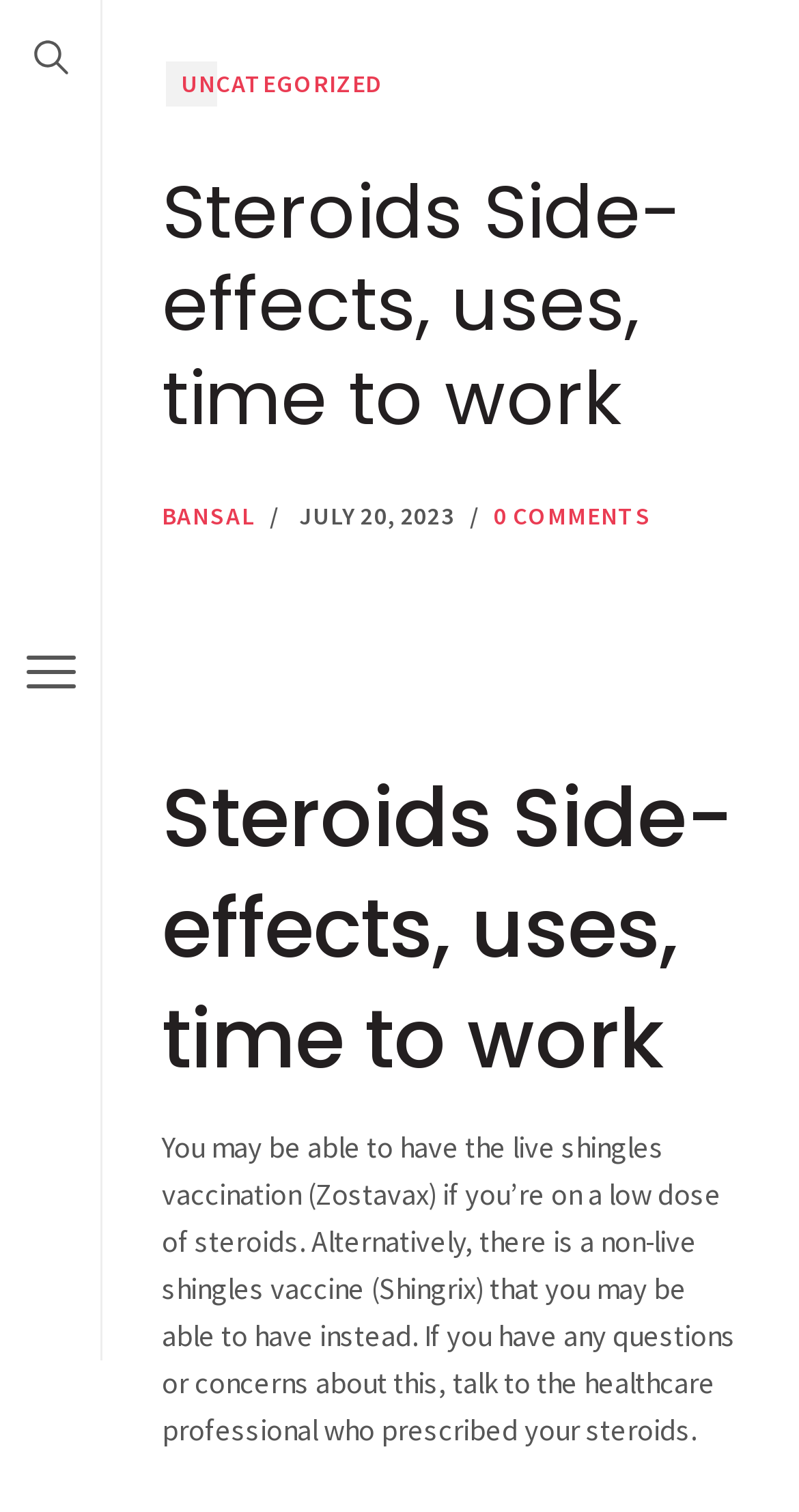Provide an in-depth caption for the webpage.

The webpage is about steroids, specifically discussing their side effects, uses, and time to work. At the top left corner, there is a small button with an image inside. Below the button, there is a horizontal menu with a link to "UNCATEGORIZED" and a header that displays the title "Steroids Side-effects, uses, time to work". 

On the top right corner, there is a copyright notice "©2023". The main content of the webpage is divided into two sections. The first section is a header that repeats the title "Steroids Side-effects, uses, time to work". 

Below the header, there is a footer section that contains links to "BANSAL" and "0 COMMENTS", separated by a slash, along with the date "JULY 20, 2023". 

The main article starts below the footer section, with a heading that again displays the title "Steroids Side-effects, uses, time to work". The article then provides information about the live shingles vaccination and non-live shingles vaccine, advising readers to talk to their healthcare professional if they have any questions or concerns.